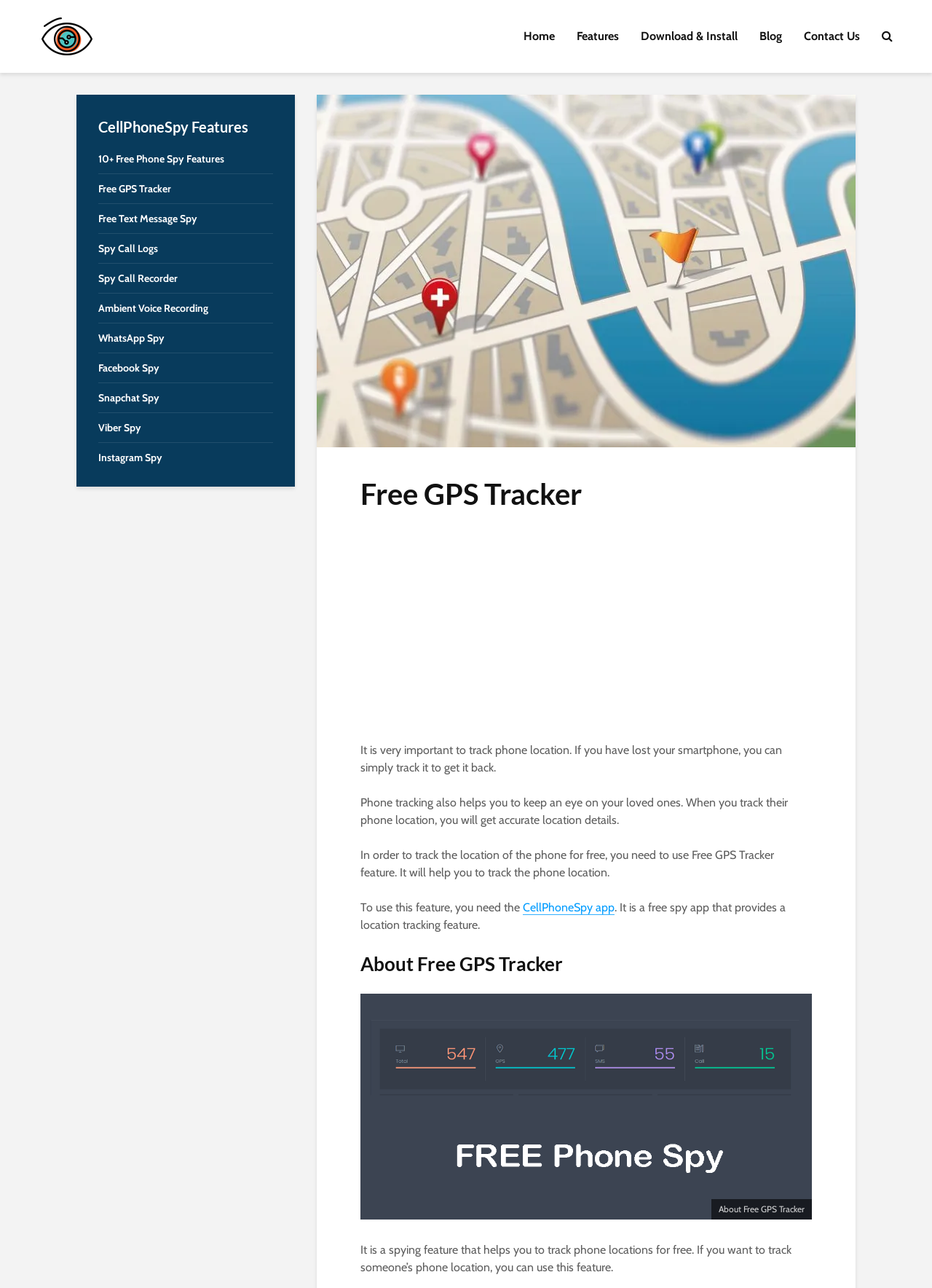Specify the bounding box coordinates (top-left x, top-left y, bottom-right x, bottom-right y) of the UI element in the screenshot that matches this description: 10+ Free Phone Spy Features

[0.105, 0.118, 0.293, 0.135]